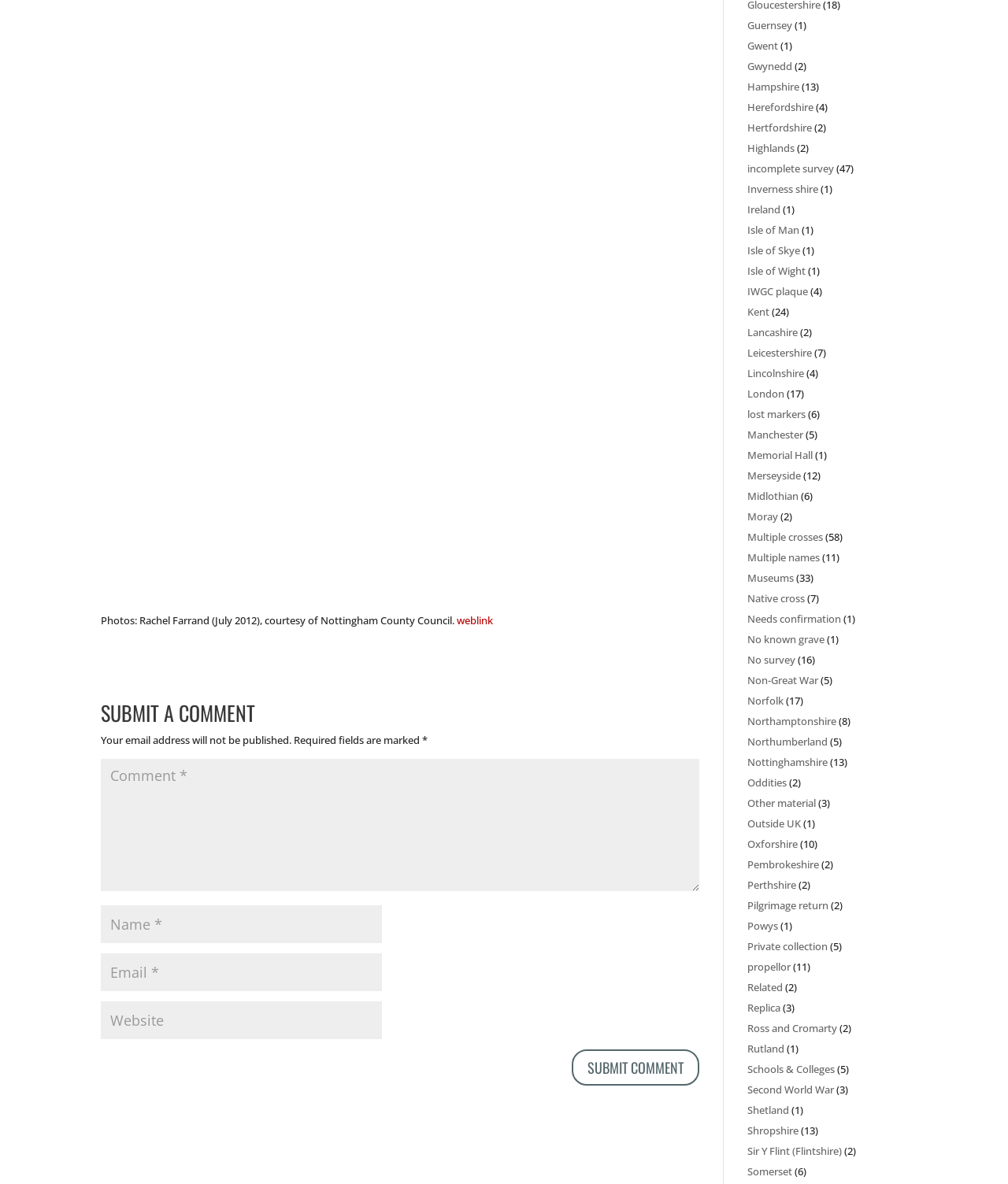Please find and report the bounding box coordinates of the element to click in order to perform the following action: "Click on the link to Hampshire". The coordinates should be expressed as four float numbers between 0 and 1, in the format [left, top, right, bottom].

[0.741, 0.067, 0.793, 0.079]